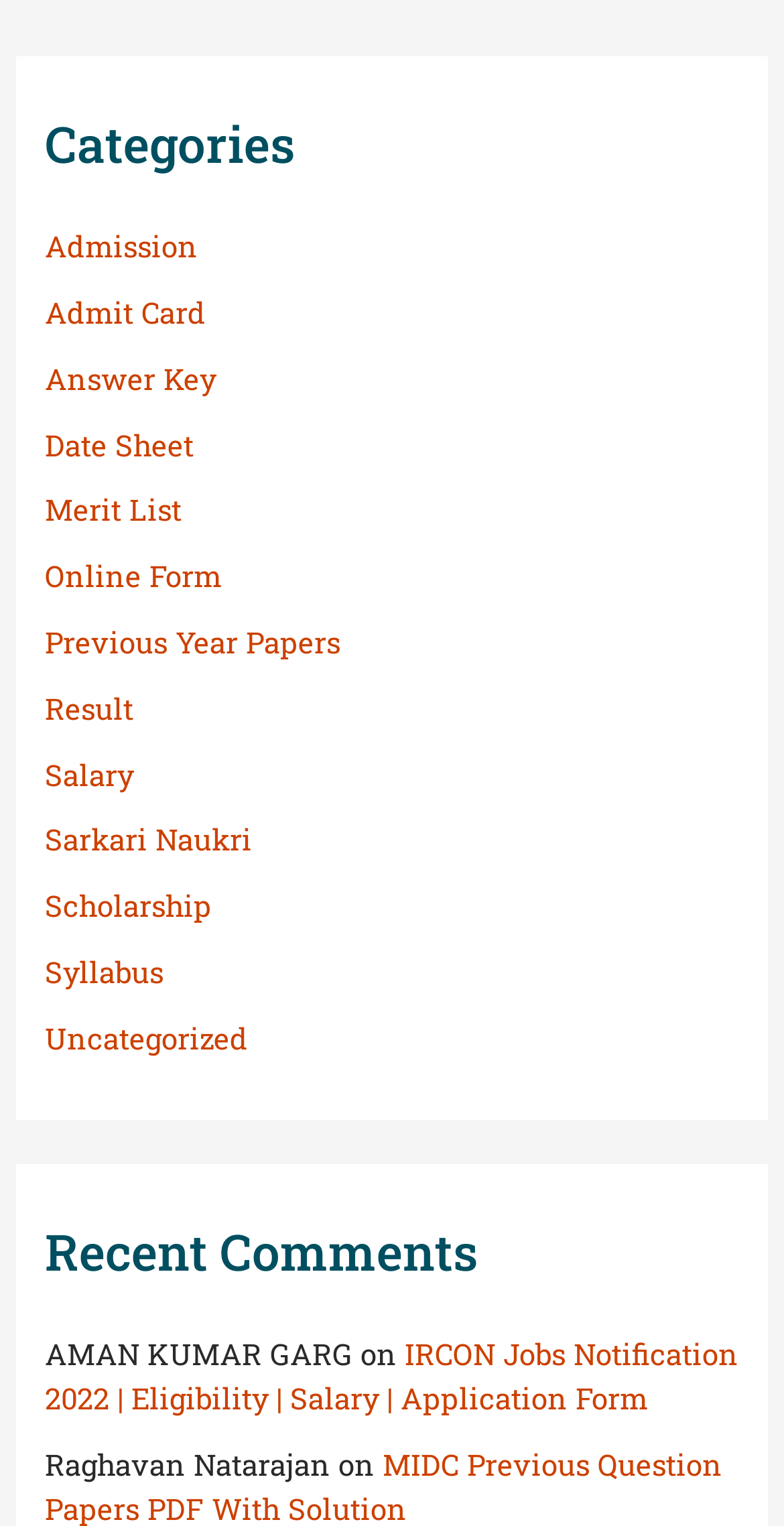What is the title of the article commented by Raghavan Natarajan?
Answer with a single word or phrase by referring to the visual content.

IRCON Jobs Notification 2022